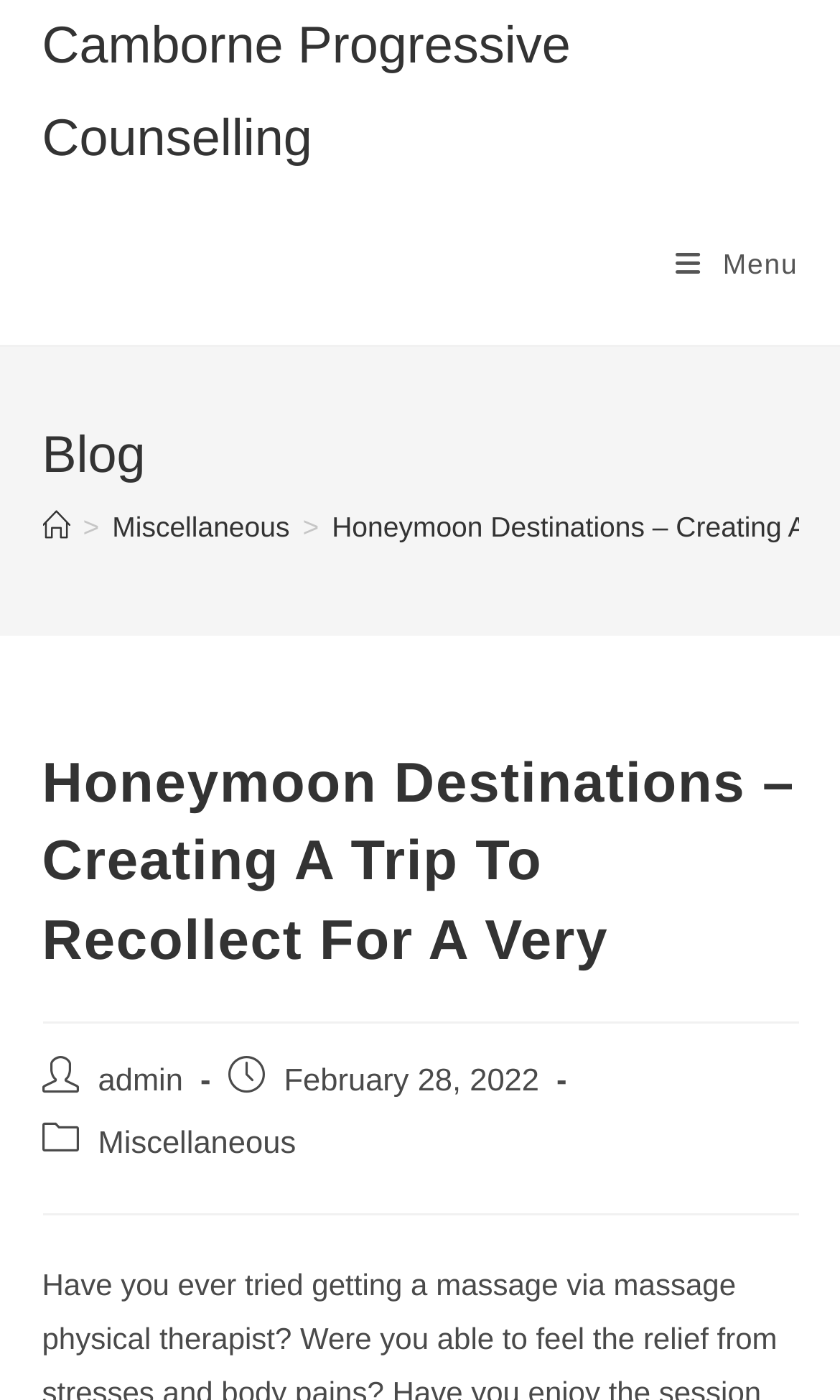Please determine the bounding box of the UI element that matches this description: Camborne Progressive Counselling. The coordinates should be given as (top-left x, top-left y, bottom-right x, bottom-right y), with all values between 0 and 1.

[0.05, 0.012, 0.679, 0.12]